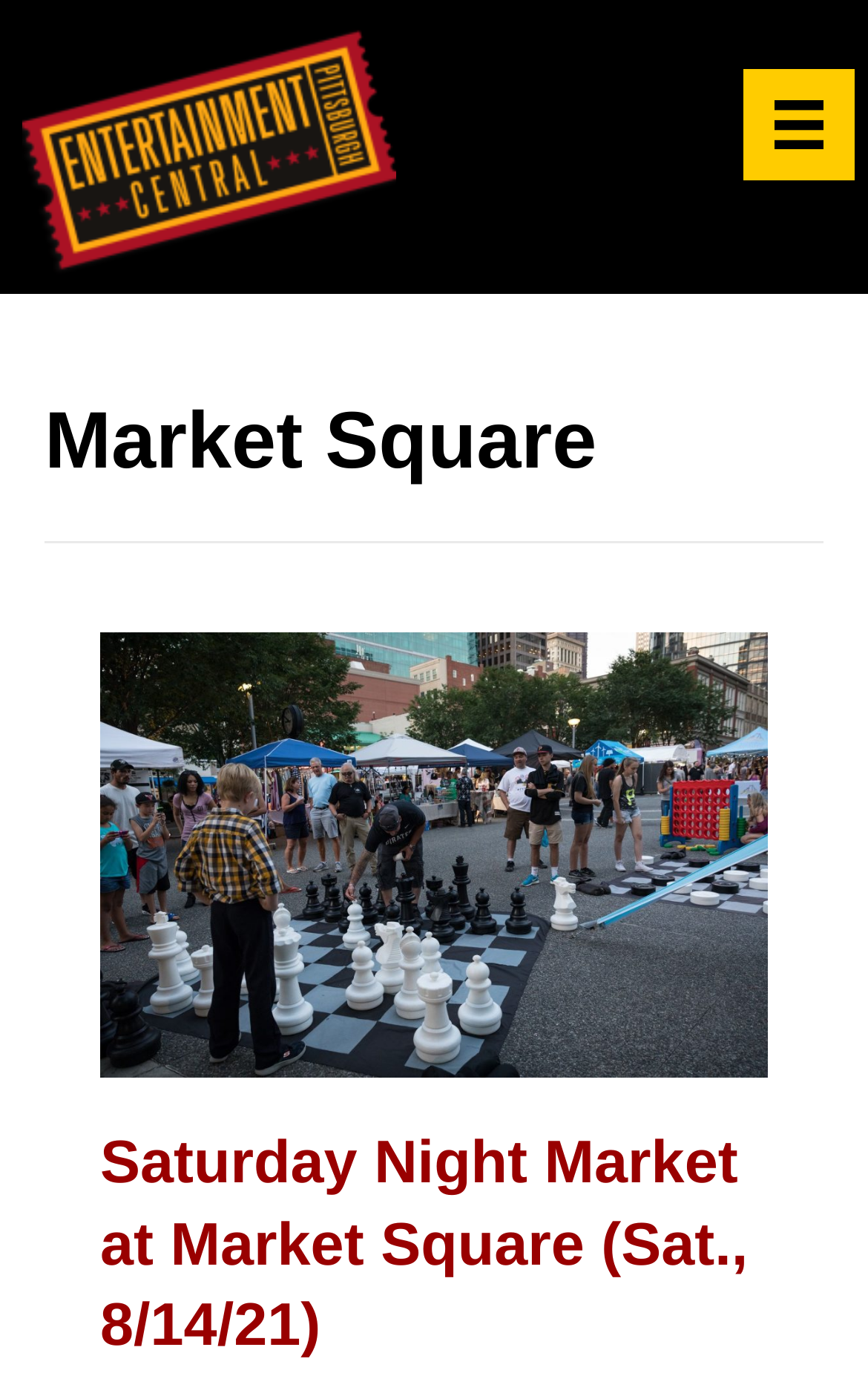What can you do with friends at the square?
Deliver a detailed and extensive answer to the question.

I found a link element with the text 'You can gather with friends to chat', which implies that the square is a place where people can gather with friends to chat.